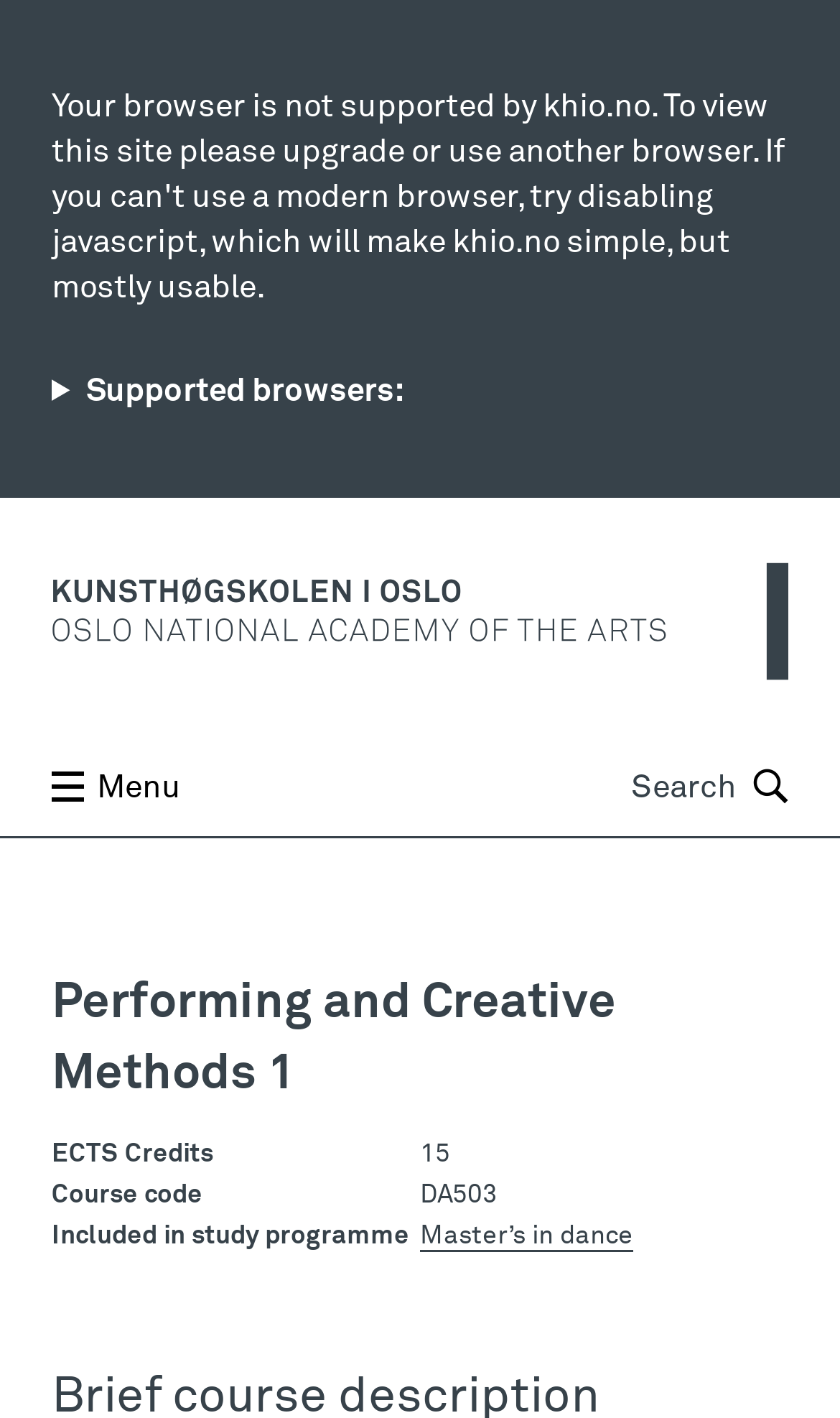Find the bounding box coordinates for the HTML element specified by: "parent_node: Search name="query" placeholder="Search term"".

[0.531, 0.535, 0.938, 0.576]